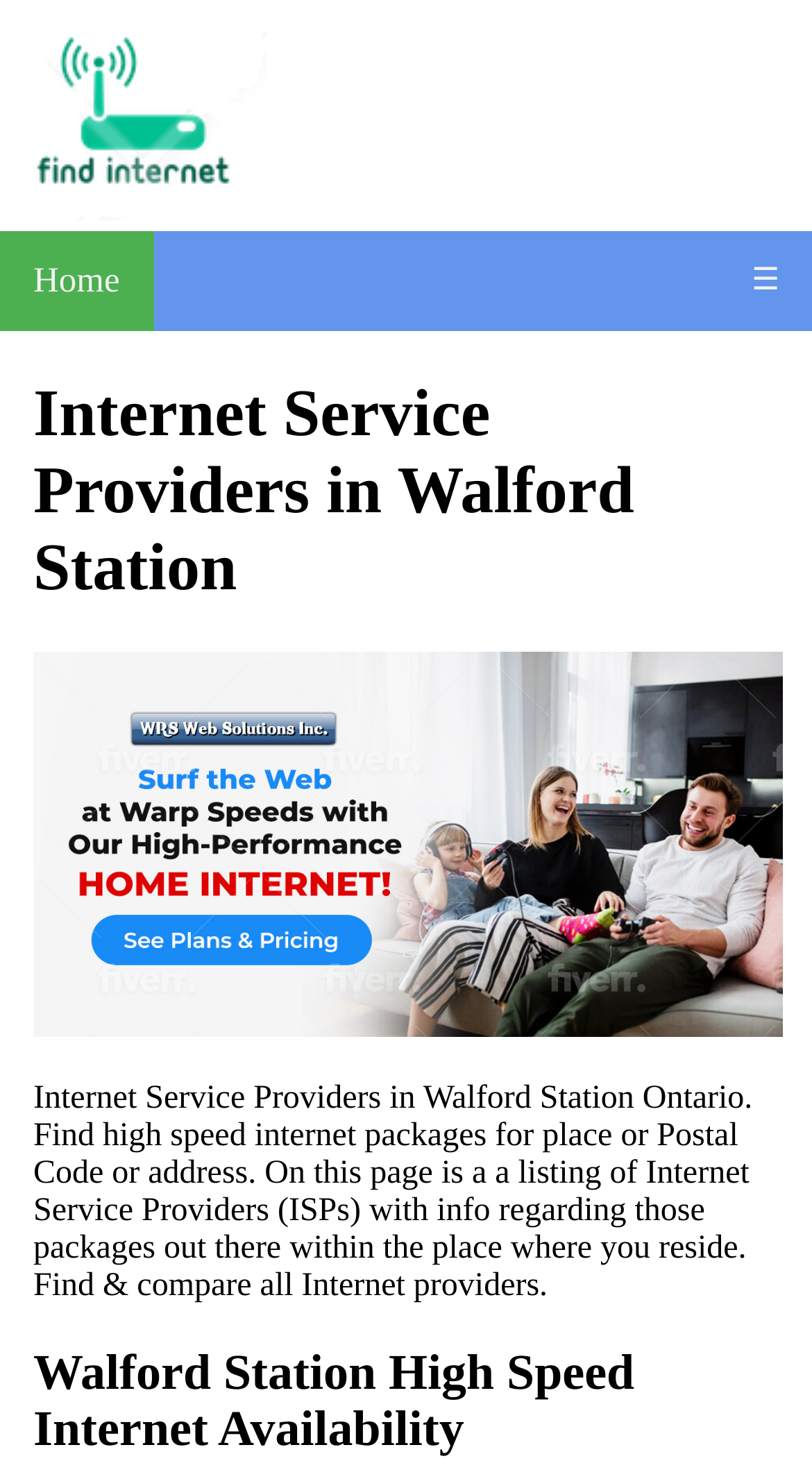Is there a way to navigate to the homepage from this page?
Use the information from the image to give a detailed answer to the question.

The presence of a 'Home' link at the top of the webpage suggests that users can navigate to the homepage from this page.